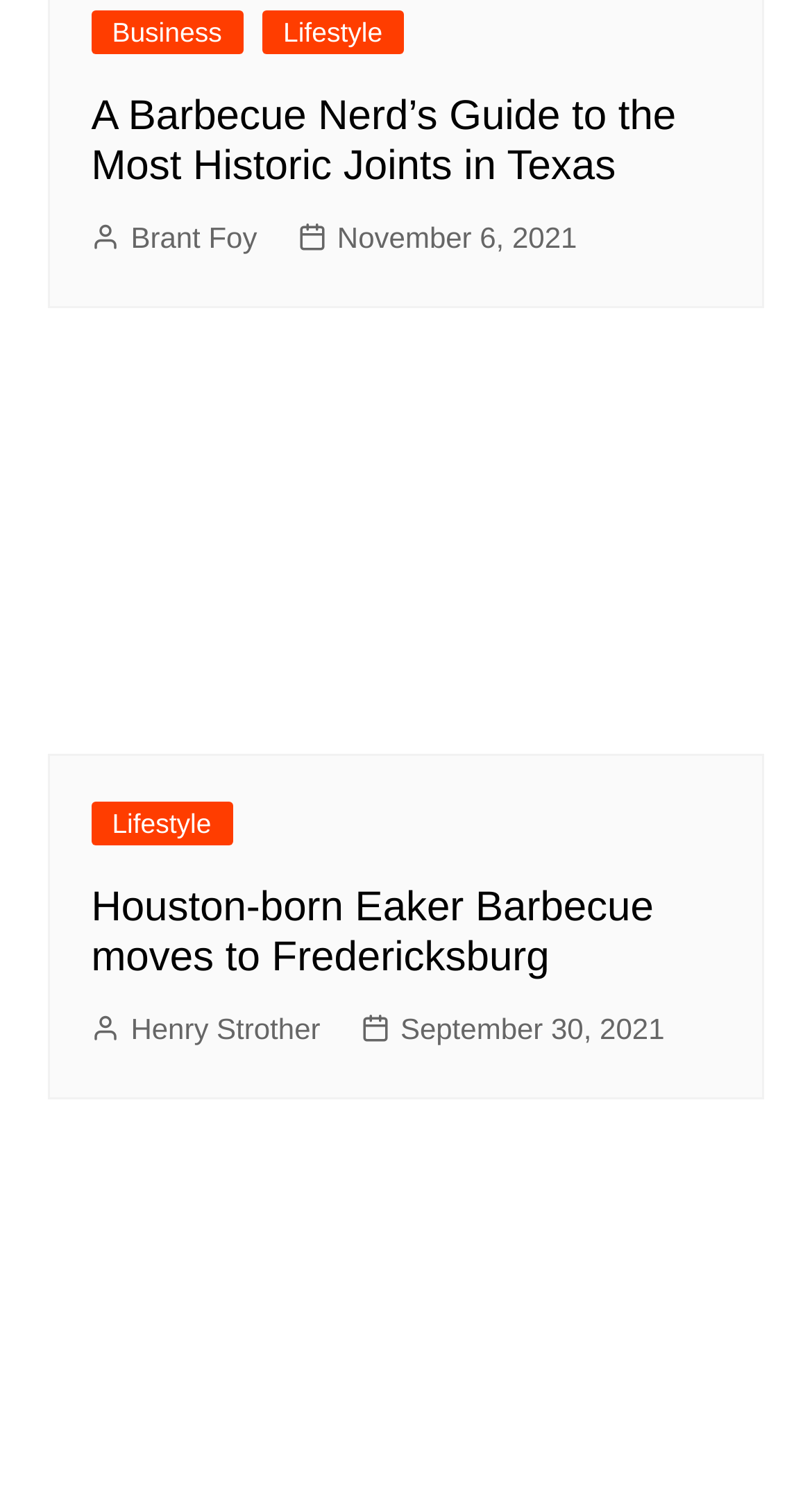Determine the bounding box coordinates of the UI element described by: "September 30, 2021".

[0.444, 0.672, 0.818, 0.703]